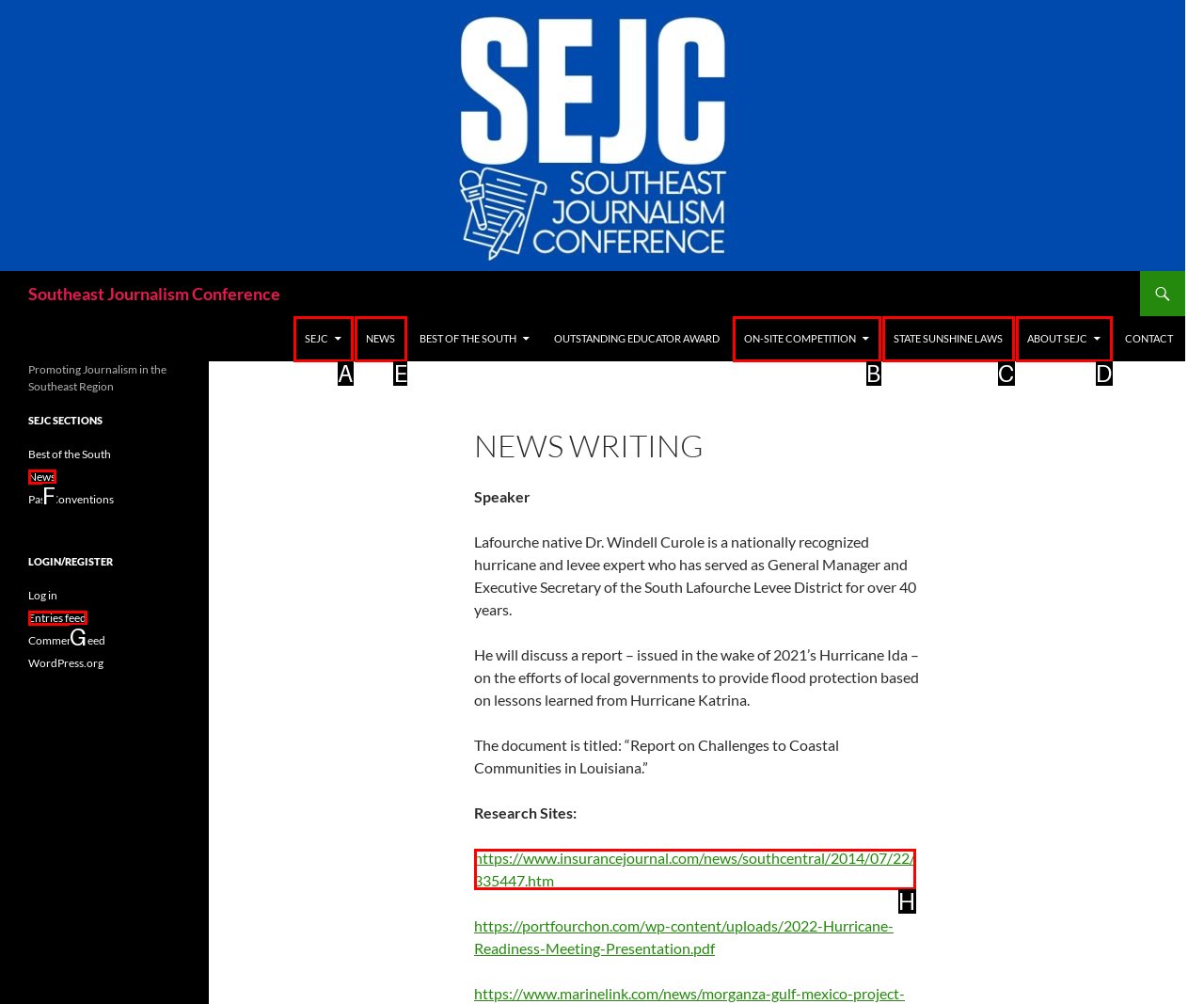Tell me which letter corresponds to the UI element that will allow you to Get a quote for the item you need. Answer with the letter directly.

None